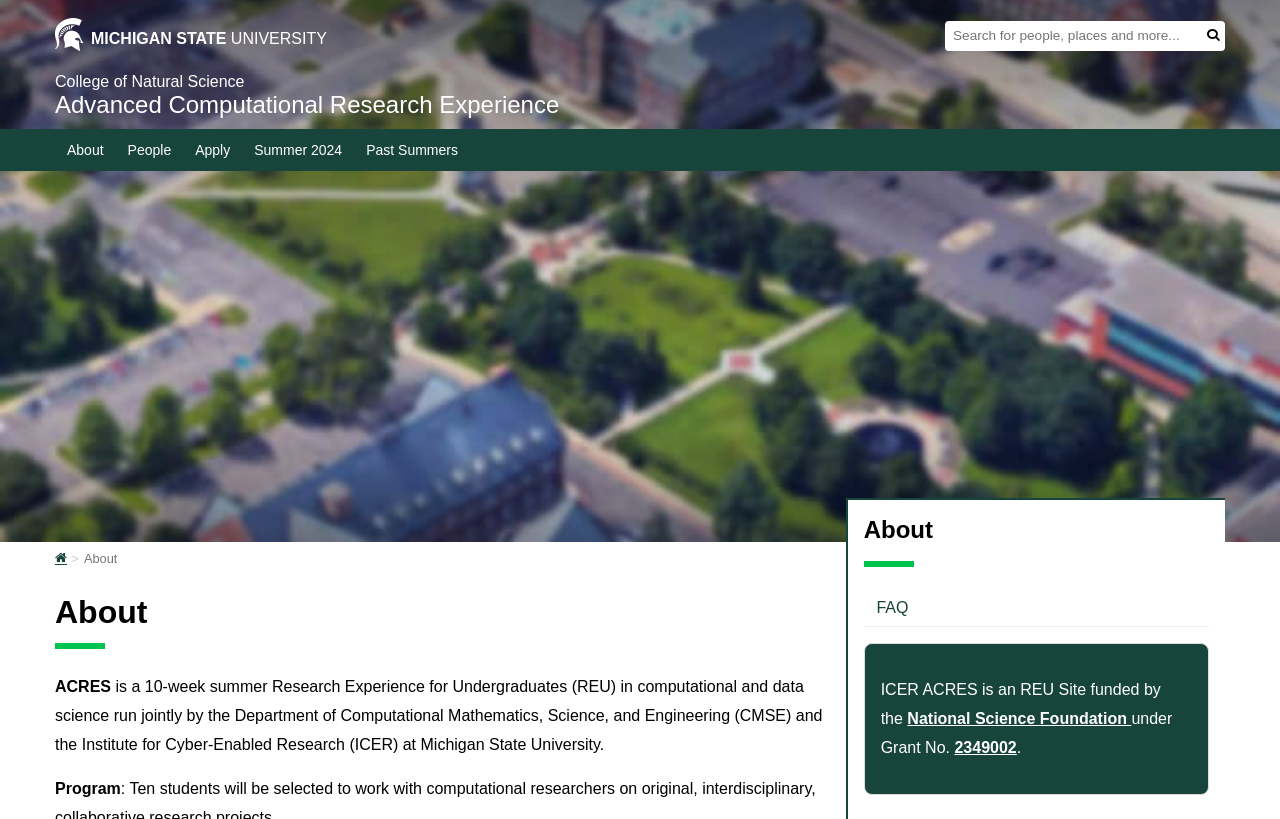Pinpoint the bounding box coordinates of the clickable element to carry out the following instruction: "Learn about the program."

[0.043, 0.828, 0.643, 0.919]